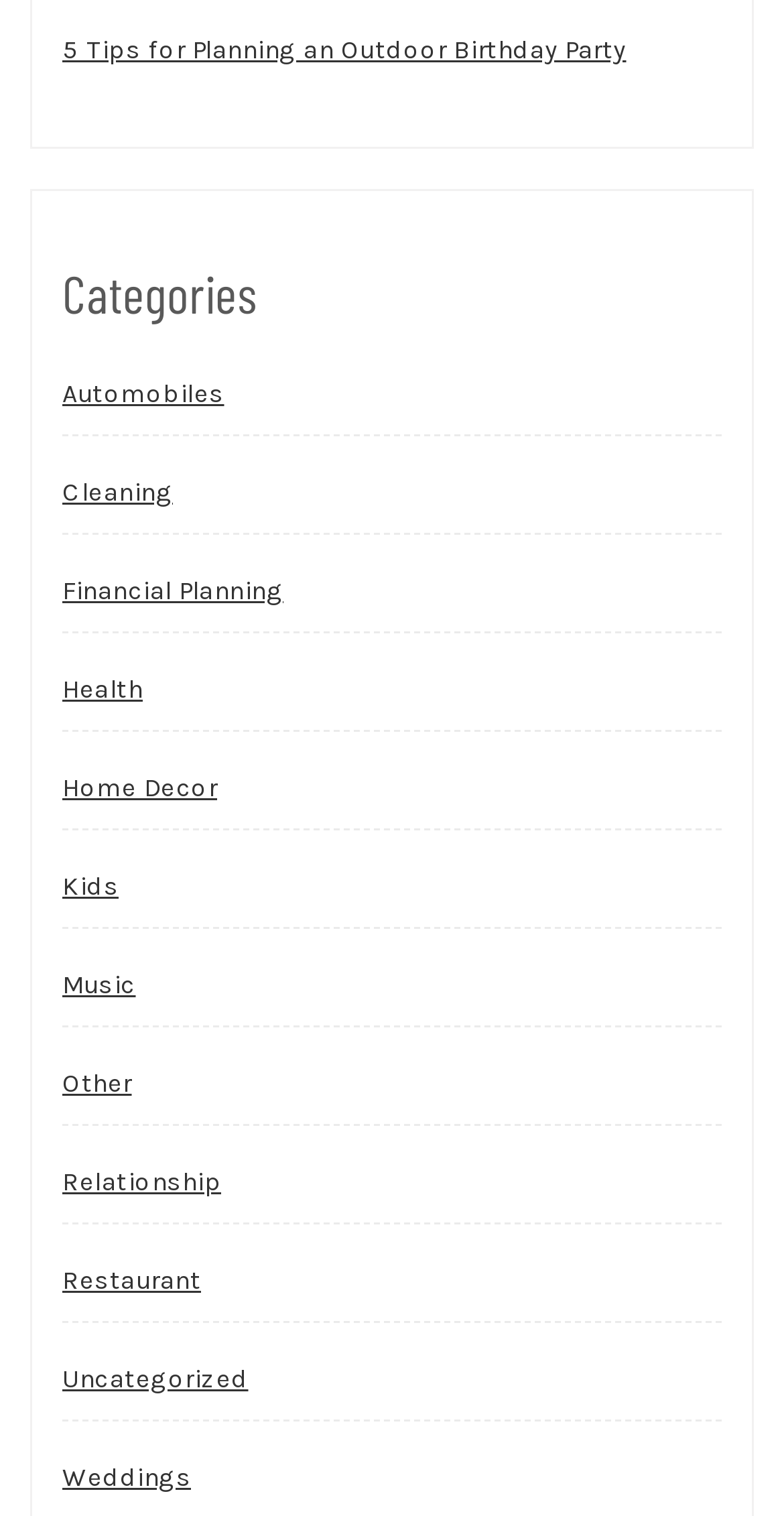Locate the bounding box coordinates of the element to click to perform the following action: 'view 5 tips for planning an outdoor birthday party'. The coordinates should be given as four float values between 0 and 1, in the form of [left, top, right, bottom].

[0.079, 0.007, 0.799, 0.06]